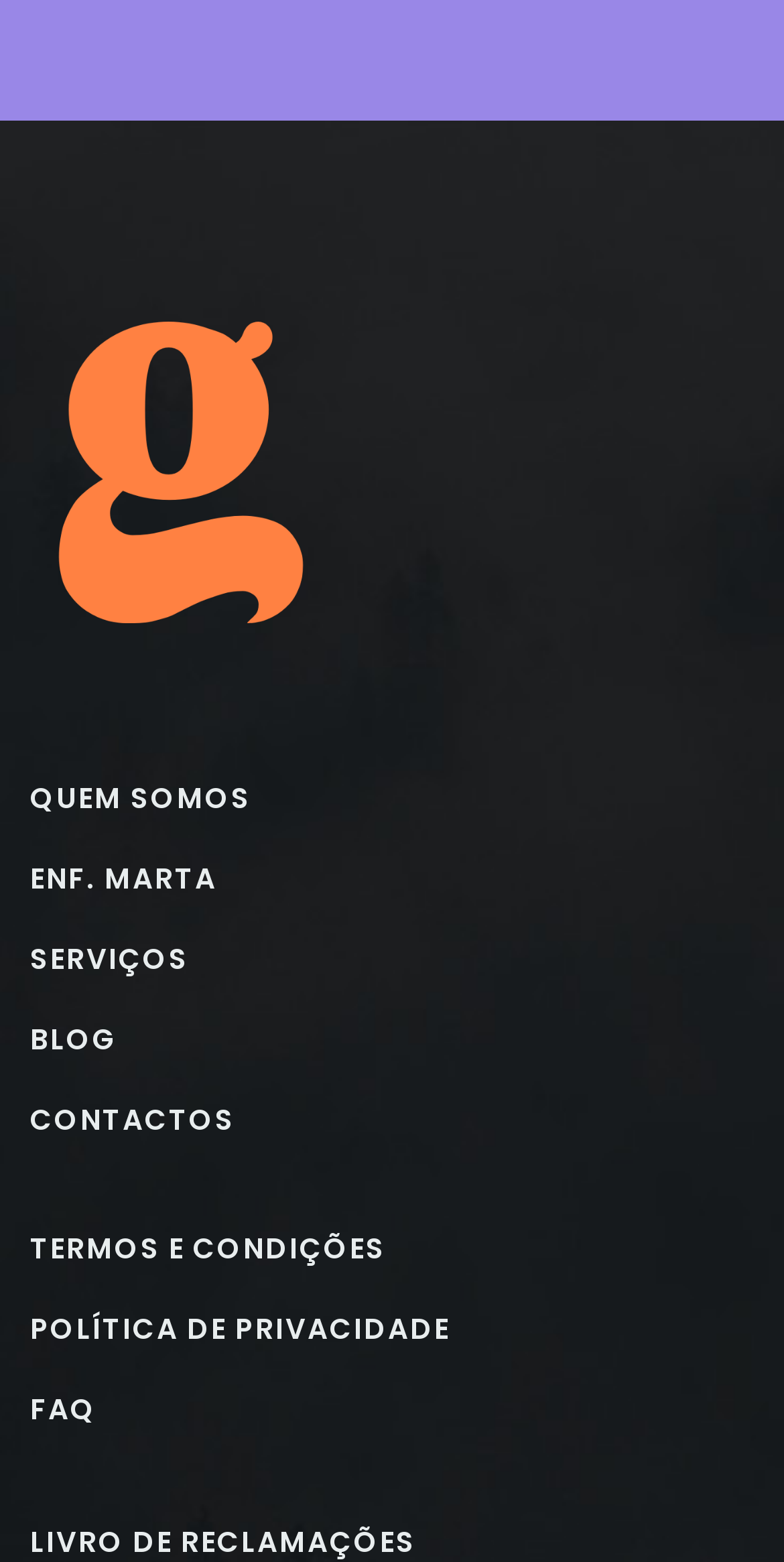Give a one-word or one-phrase response to the question: 
Is there a figure element on the page?

Yes